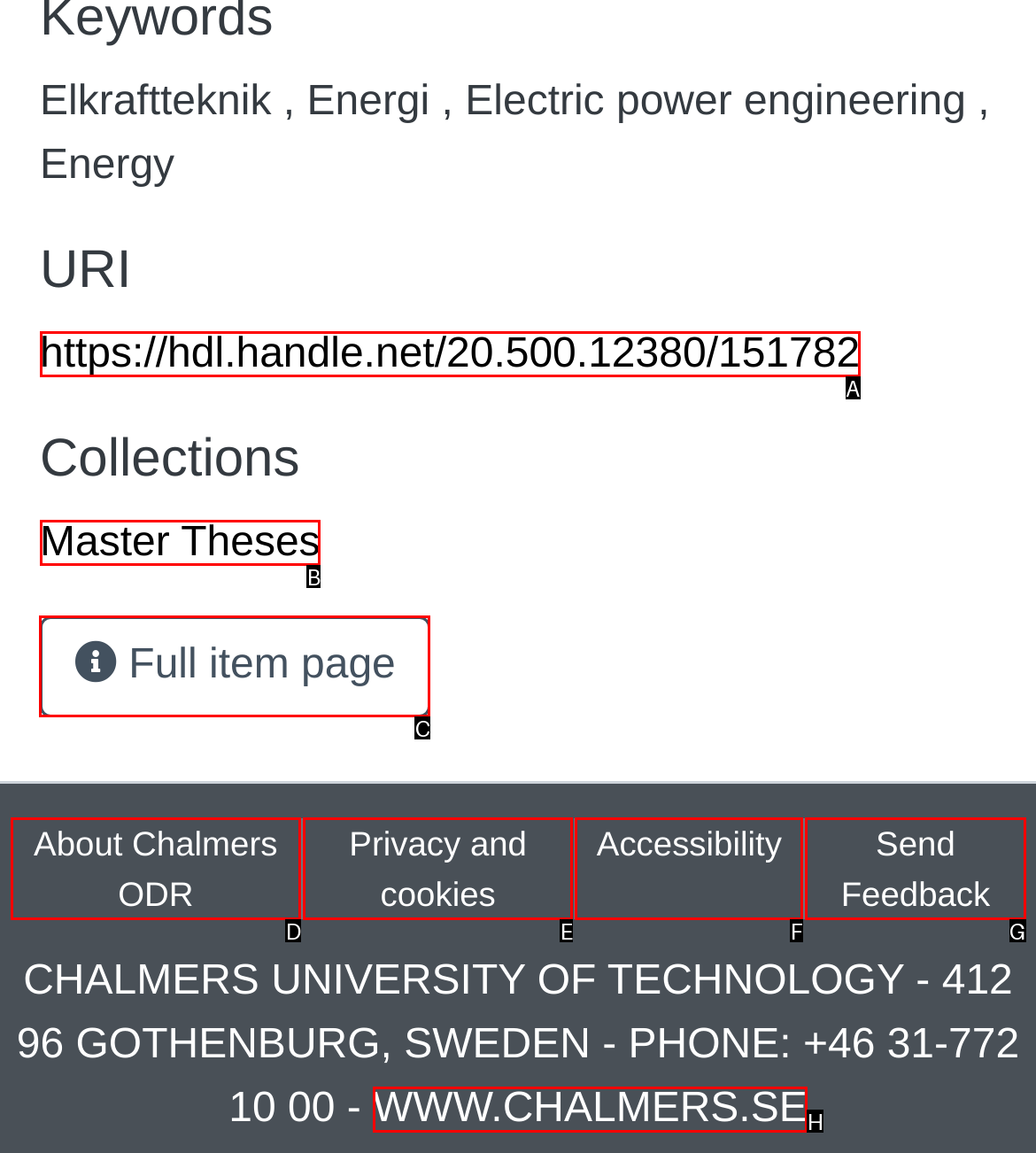Determine which option should be clicked to carry out this task: View full item page
State the letter of the correct choice from the provided options.

C